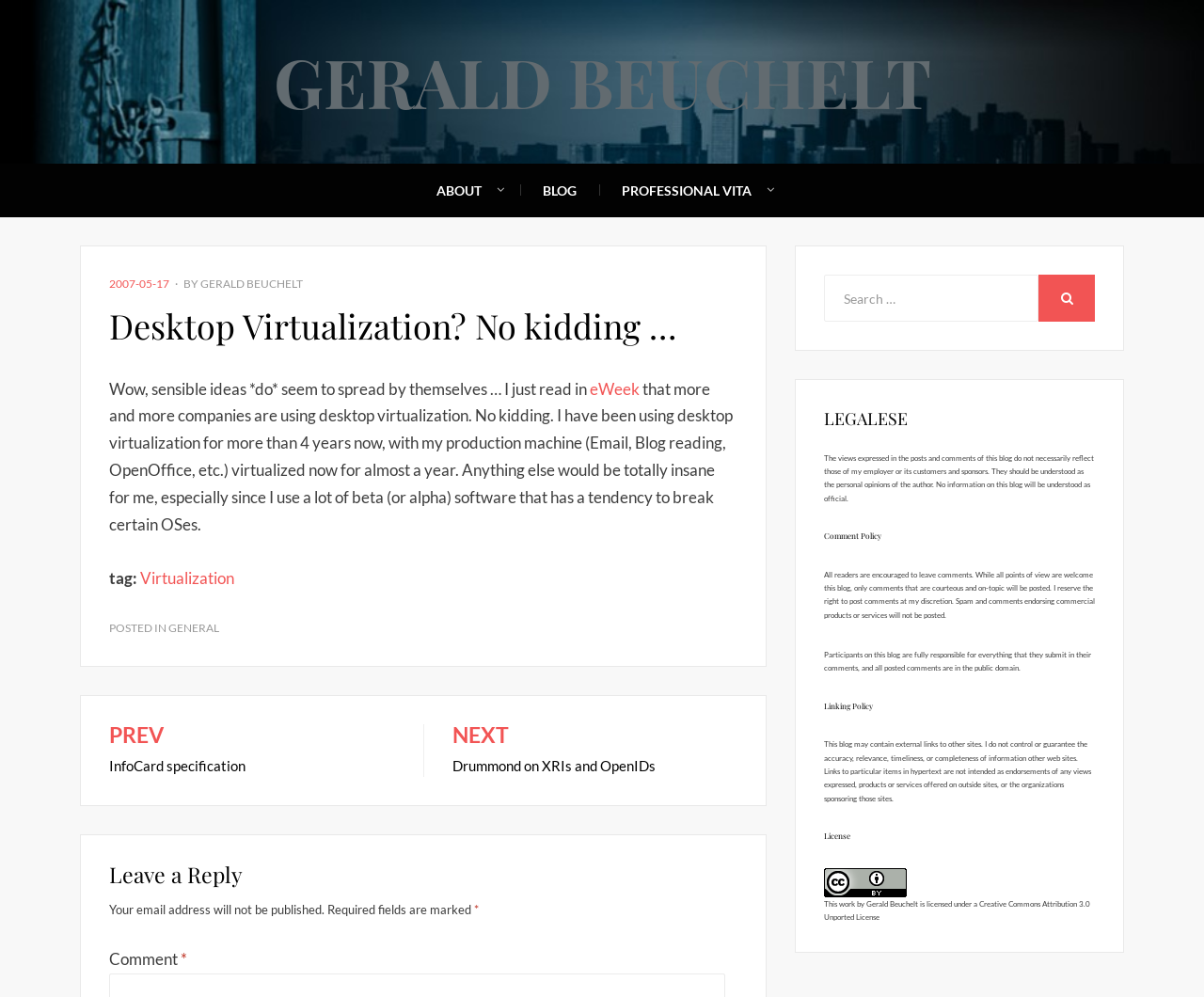How many navigation links are there in the 'Posts' section?
Please respond to the question with a detailed and thorough explanation.

The 'Posts' section has two navigation links, 'PREV InfoCard specification' and 'NEXT Drummond on XRIs and OpenIDs', which allow users to navigate to previous and next posts.